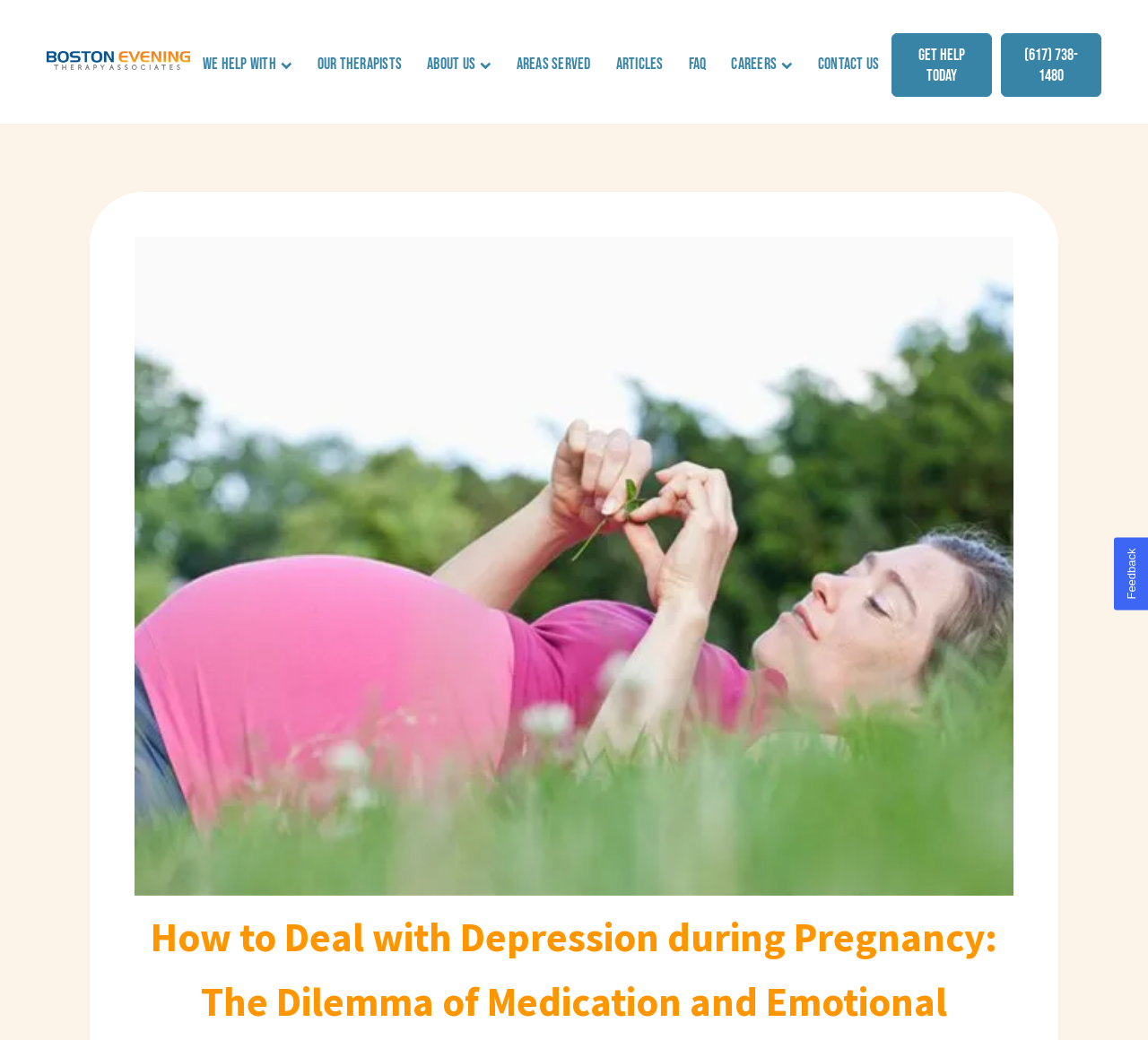Please locate and generate the primary heading on this webpage.

How to Deal with Depression during Pregnancy: The Dilemma of Medication and Emotional Balance